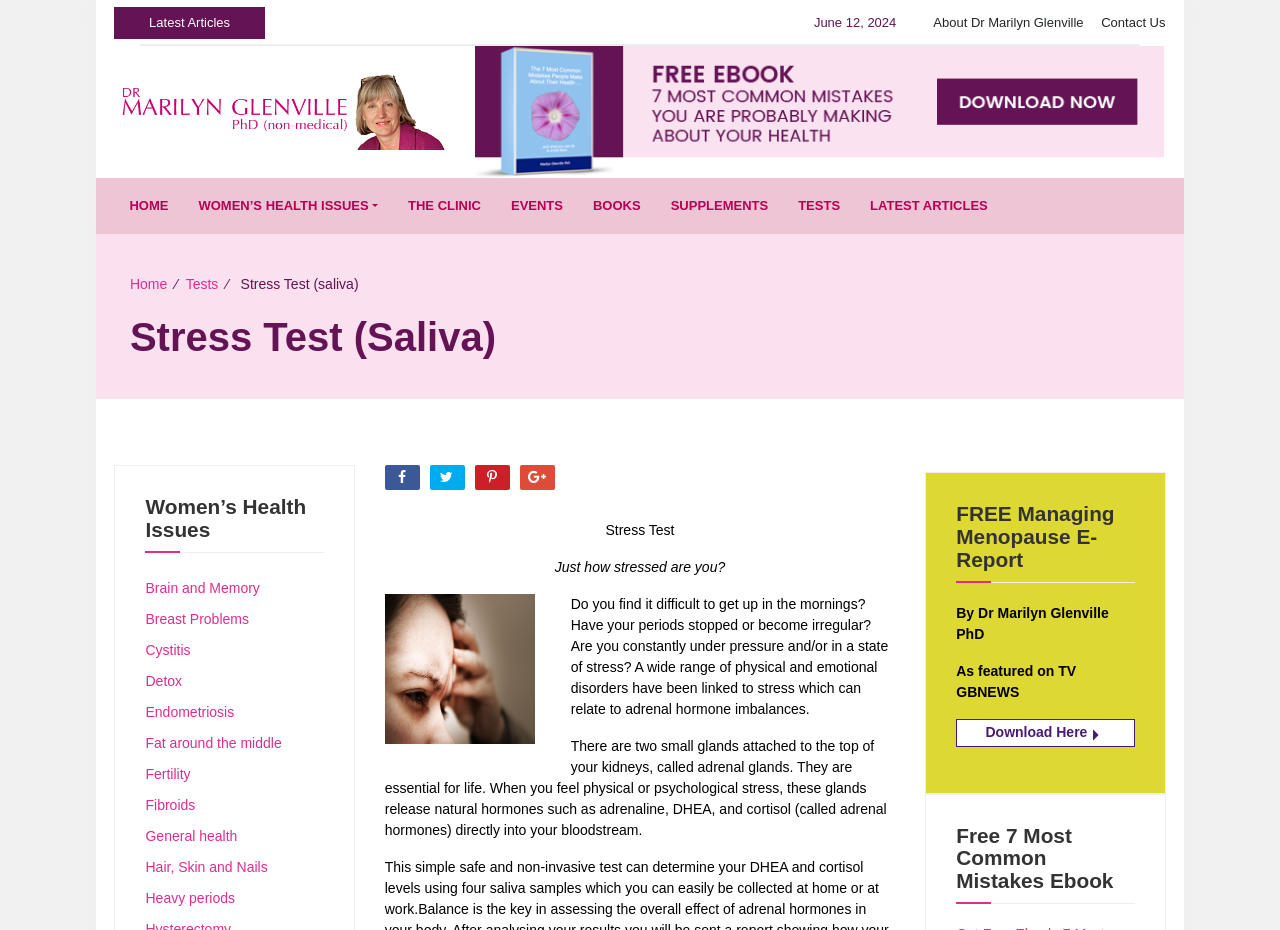Pinpoint the bounding box coordinates of the element that must be clicked to accomplish the following instruction: "Click on the 'About Dr Marilyn Glenville' link". The coordinates should be in the format of four float numbers between 0 and 1, i.e., [left, top, right, bottom].

[0.724, 0.014, 0.852, 0.035]